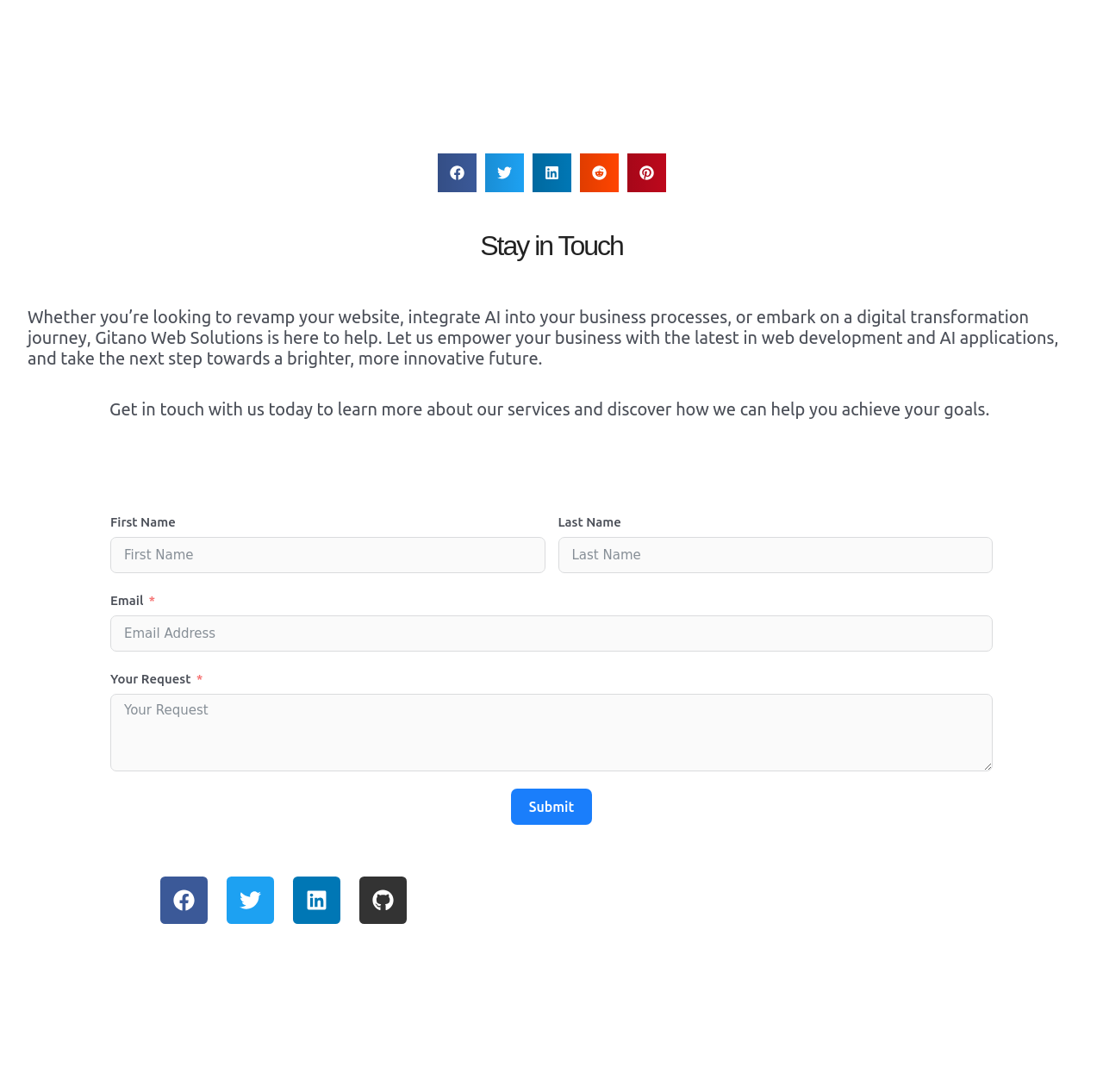Please determine the bounding box coordinates of the element's region to click in order to carry out the following instruction: "Visit Facebook page". The coordinates should be four float numbers between 0 and 1, i.e., [left, top, right, bottom].

[0.145, 0.802, 0.188, 0.846]